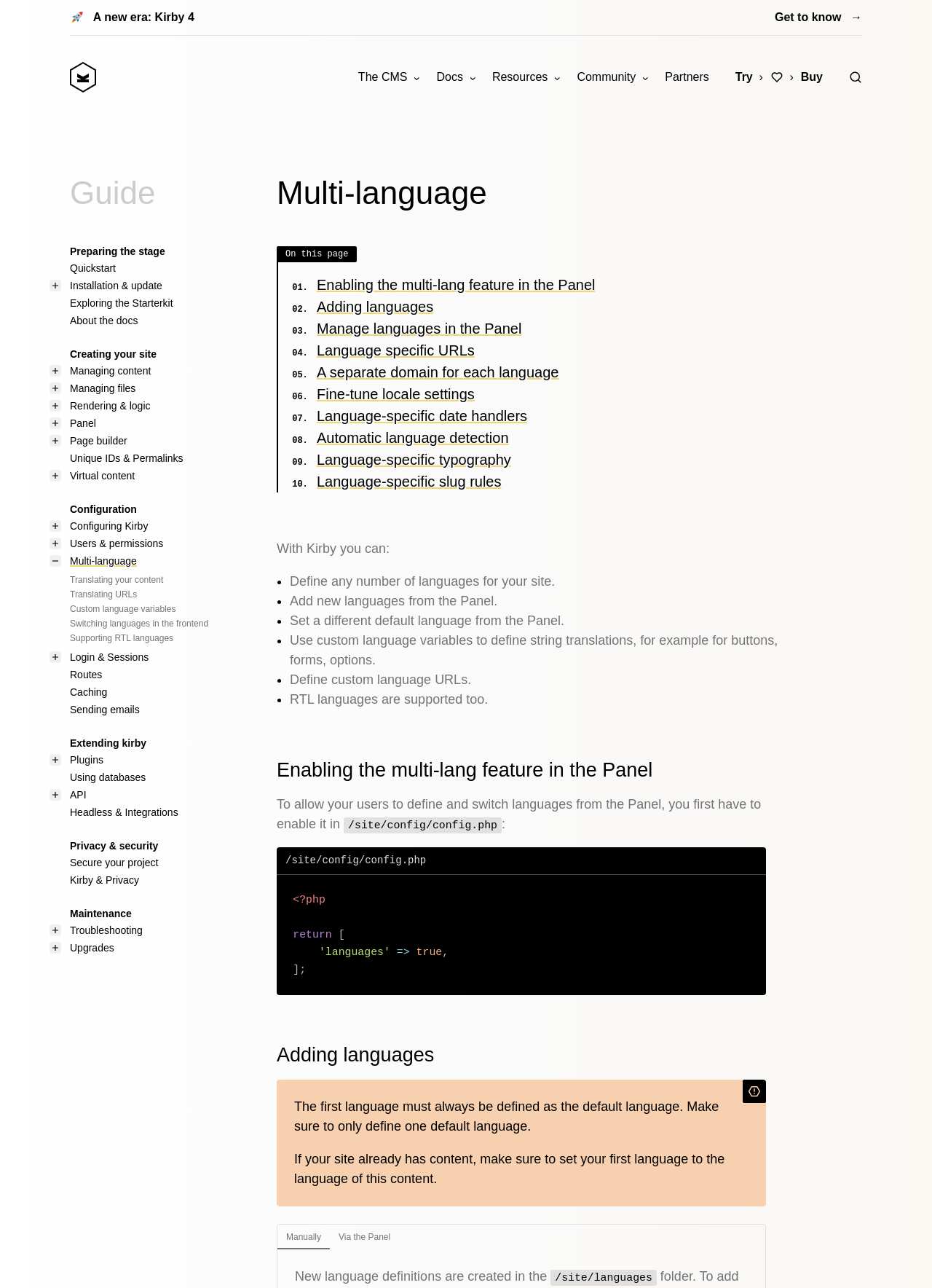Deliver a detailed narrative of the webpage's visual and textual elements.

This webpage is about Kirby CMS, a content management system, and provides guides and resources for working with multi-language websites and translating templates. 

At the top of the page, there is a navigation menu with links to various sections, including "The CMS", "Docs", "Resources", "Community", "Partners", "Try", and "Buy". Below the navigation menu, there is a header section with a link to "Guide" and a button with an image.

The main content of the page is divided into several sections, each with a heading and multiple links to subtopics. The sections include "Preparing the stage", "Creating your site", "Configuration", "Extending Kirby", "Privacy & security", and "Maintenance". 

Under each section, there are multiple links to specific topics, such as "Quickstart", "Exploring the Starterkit", "About the docs", "Managing content", "Managing files", "Rendering & logic", "Panel", "Page builder", "Unique IDs & Permalinks", "Virtual content", "Configuring Kirby", "Users & permissions", "Multi-language", "Translating your content", "Translating URLs", "Custom language variables", "Switching languages in the frontend", and "Supporting RTL languages". 

Some sections have disclosure triangles that can be expanded to reveal more links to subtopics. There are also images and icons scattered throughout the page, including a Kirby CMS logo and various arrow icons.